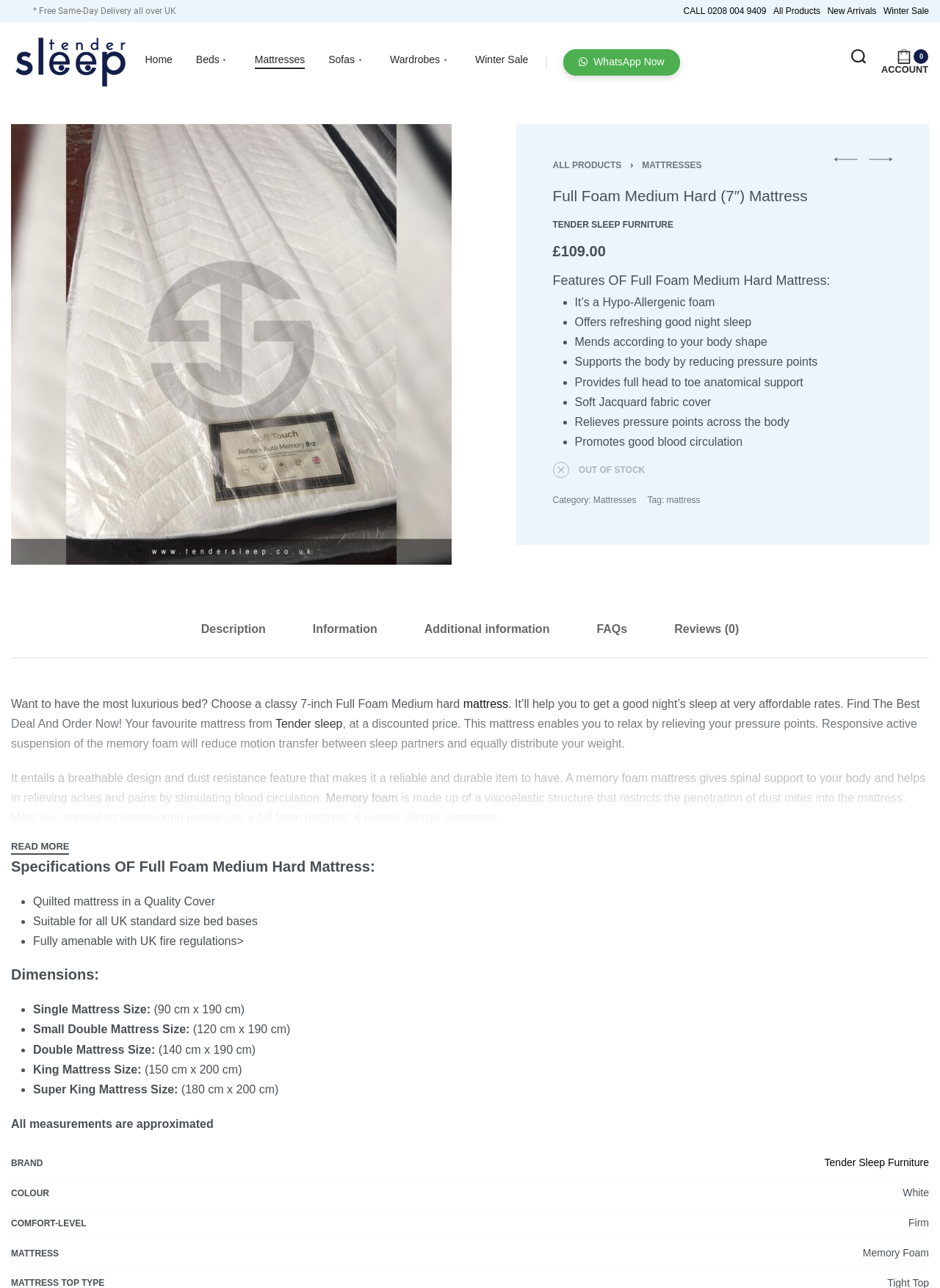Locate the bounding box of the UI element described by: "Information" in the given webpage screenshot.

[0.314, 0.467, 0.42, 0.511]